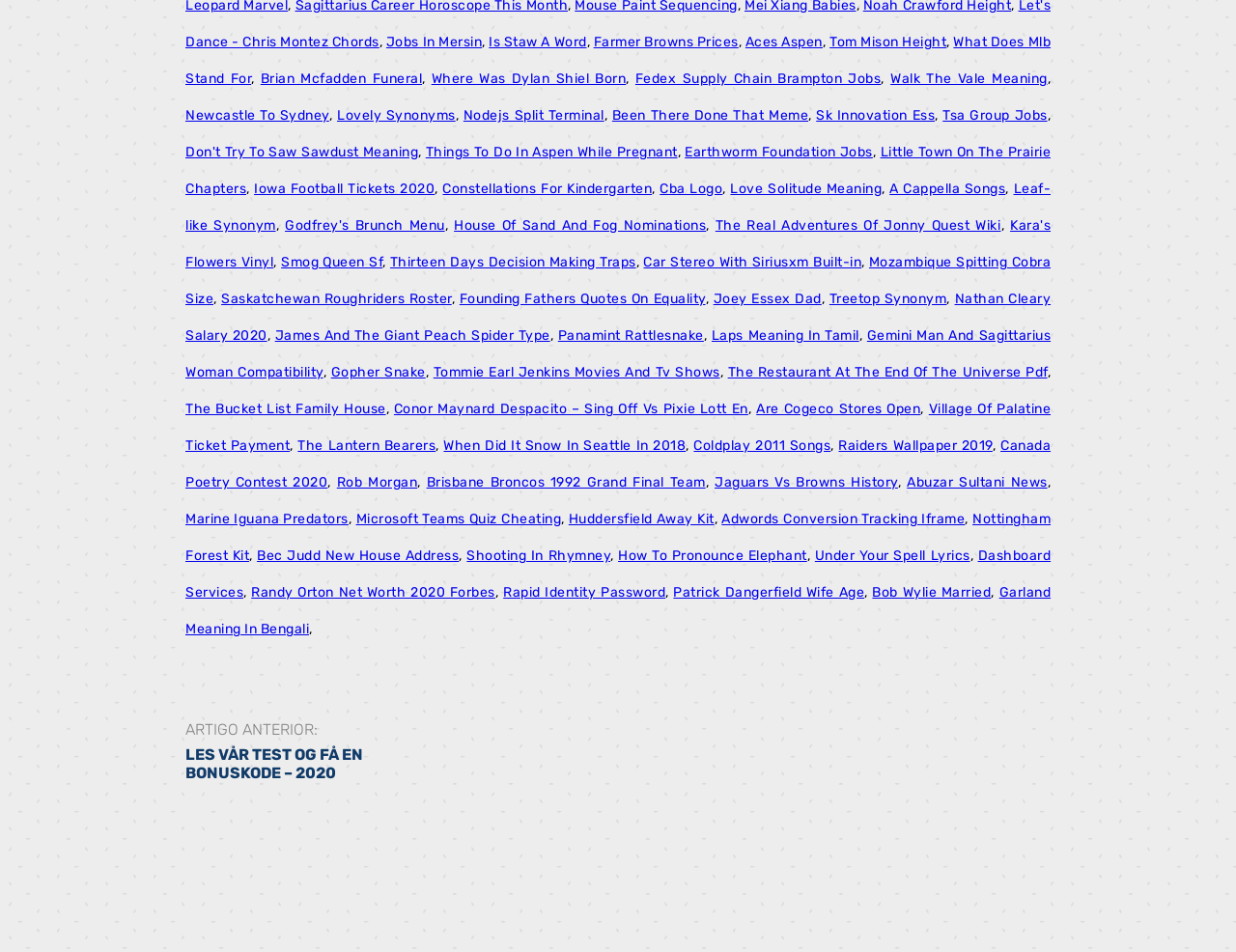Use a single word or phrase to answer the question: What is the vertical position of the link 'Aces Aspen'?

0.035